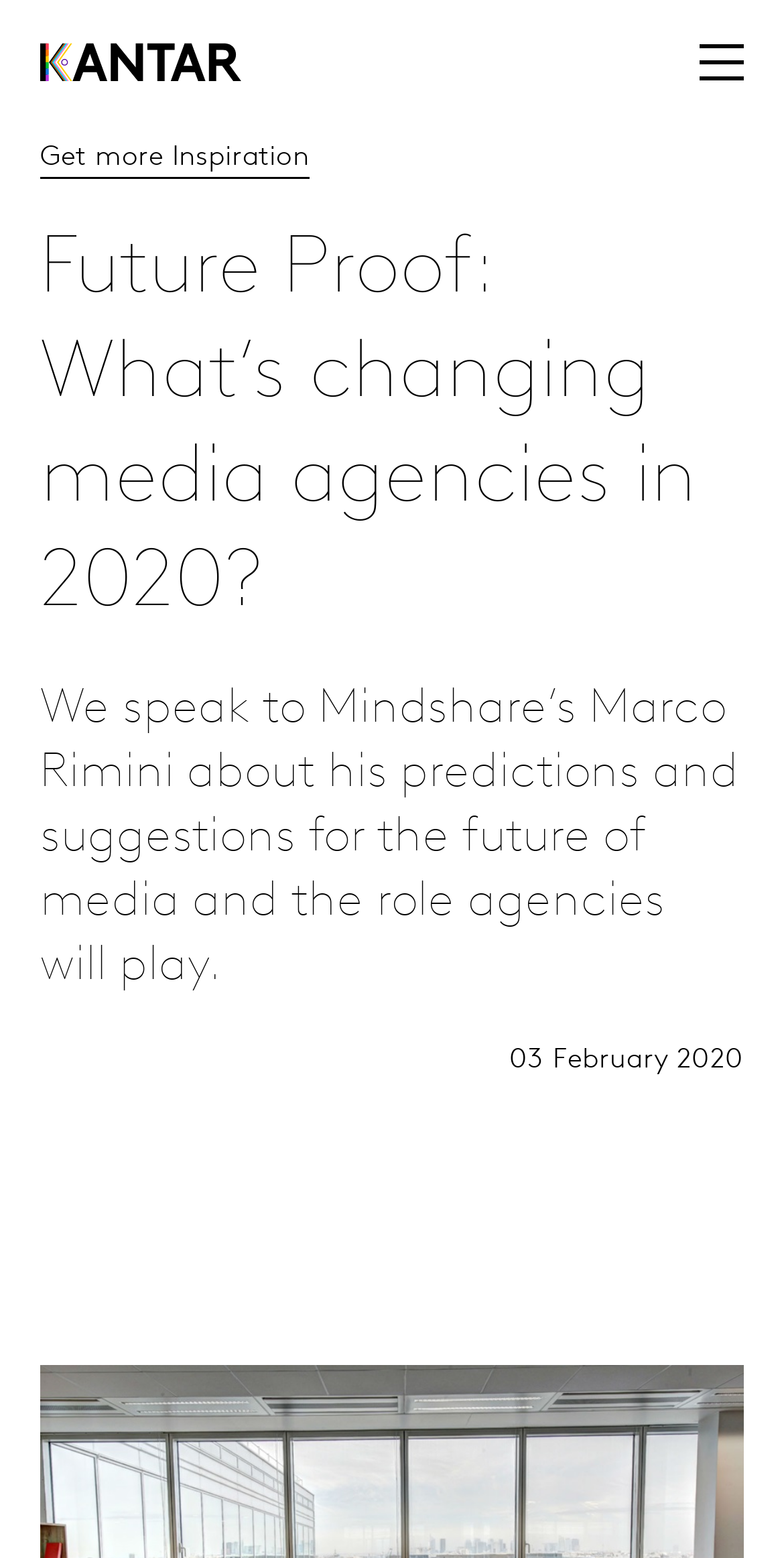Using the description: "Get more Inspiration", determine the UI element's bounding box coordinates. Ensure the coordinates are in the format of four float numbers between 0 and 1, i.e., [left, top, right, bottom].

[0.051, 0.092, 0.395, 0.115]